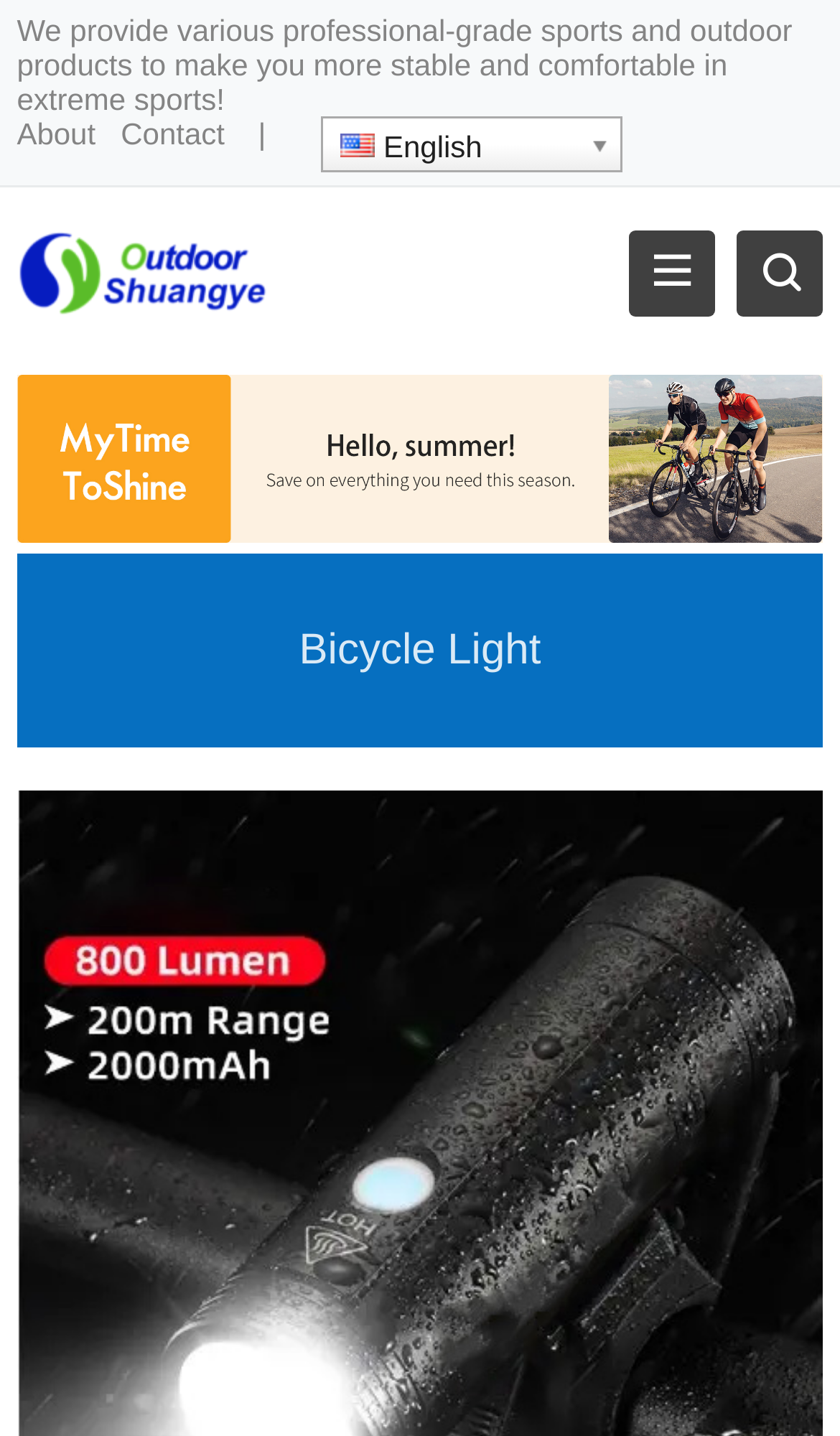Please provide a comprehensive answer to the question below using the information from the image: How many languages are available?

I found a link that says 'English English', which suggests that only one language is available on this webpage.